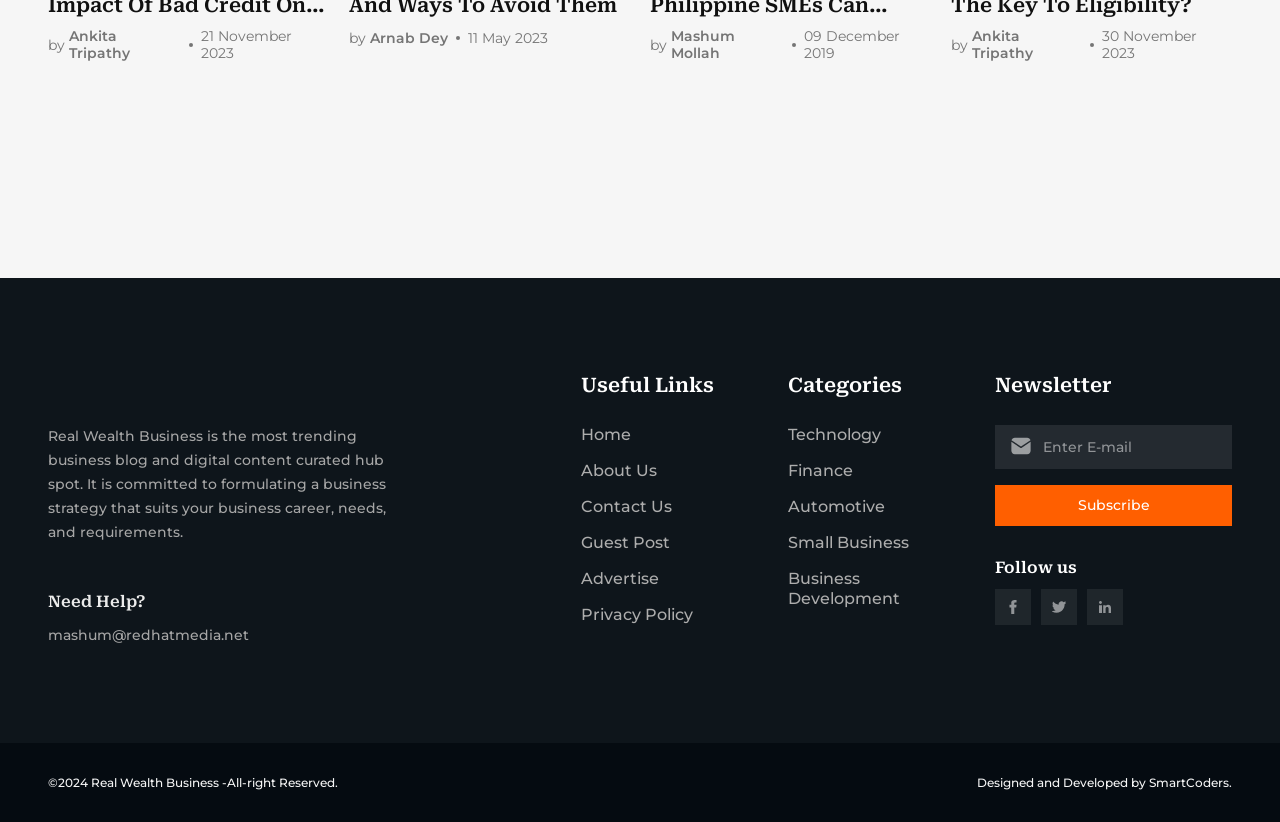What is the purpose of the textbox in the Newsletter section?
Answer with a single word or short phrase according to what you see in the image.

To enter email